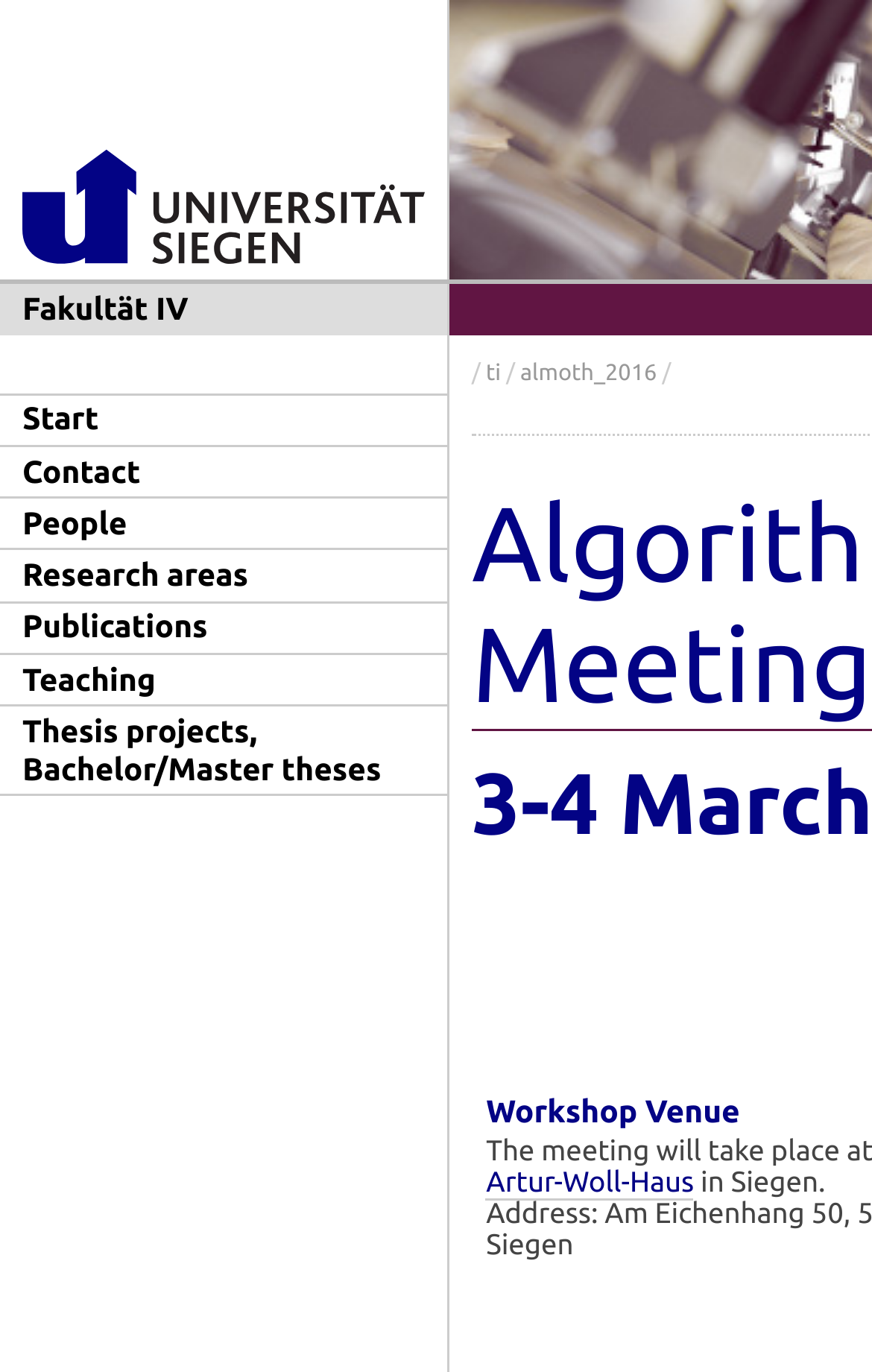What is the headline of the webpage?

Algorithmic Model Theory Meeting 2016